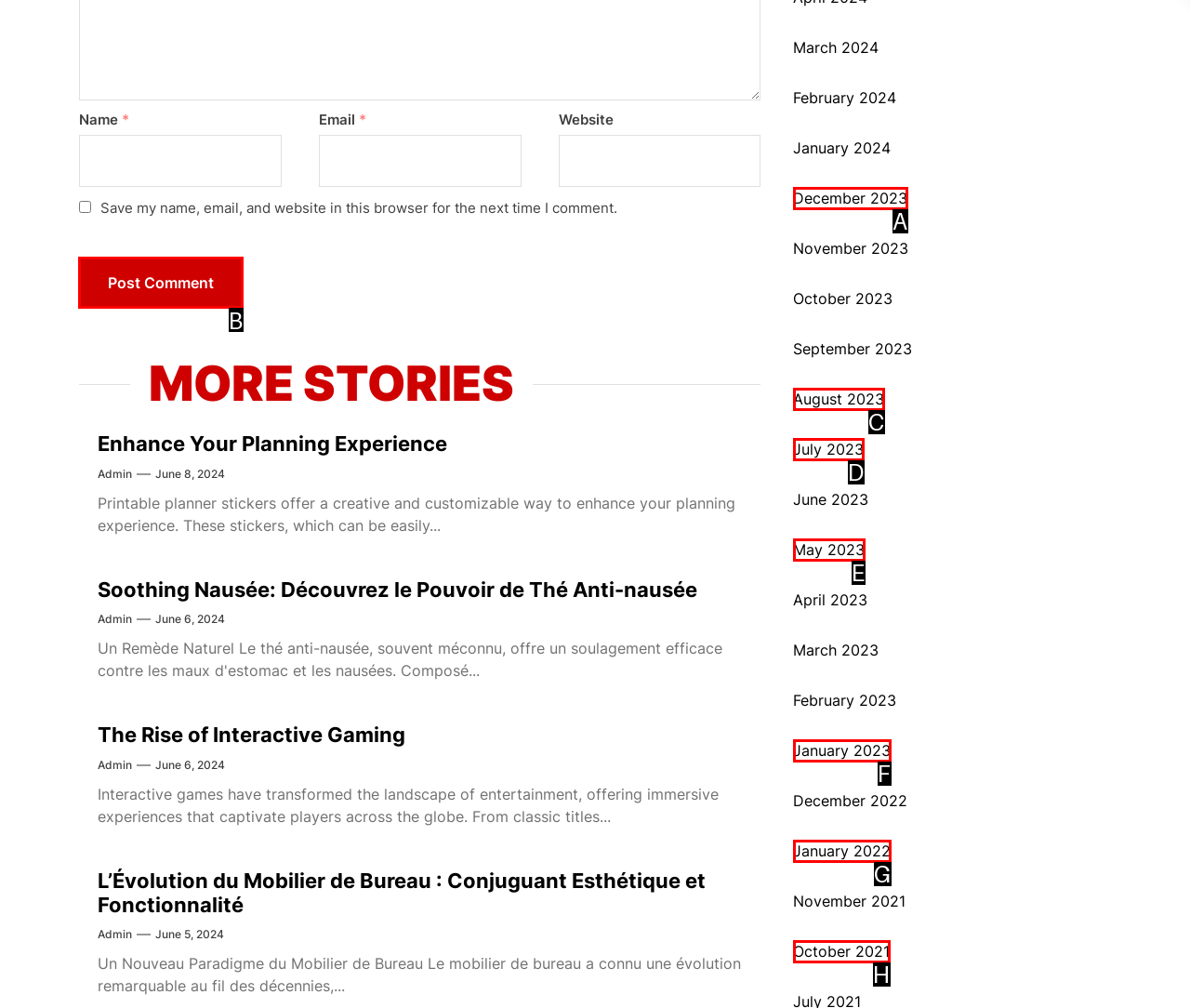Determine the letter of the UI element I should click on to complete the task: Click the 'Post Comment' button from the provided choices in the screenshot.

B